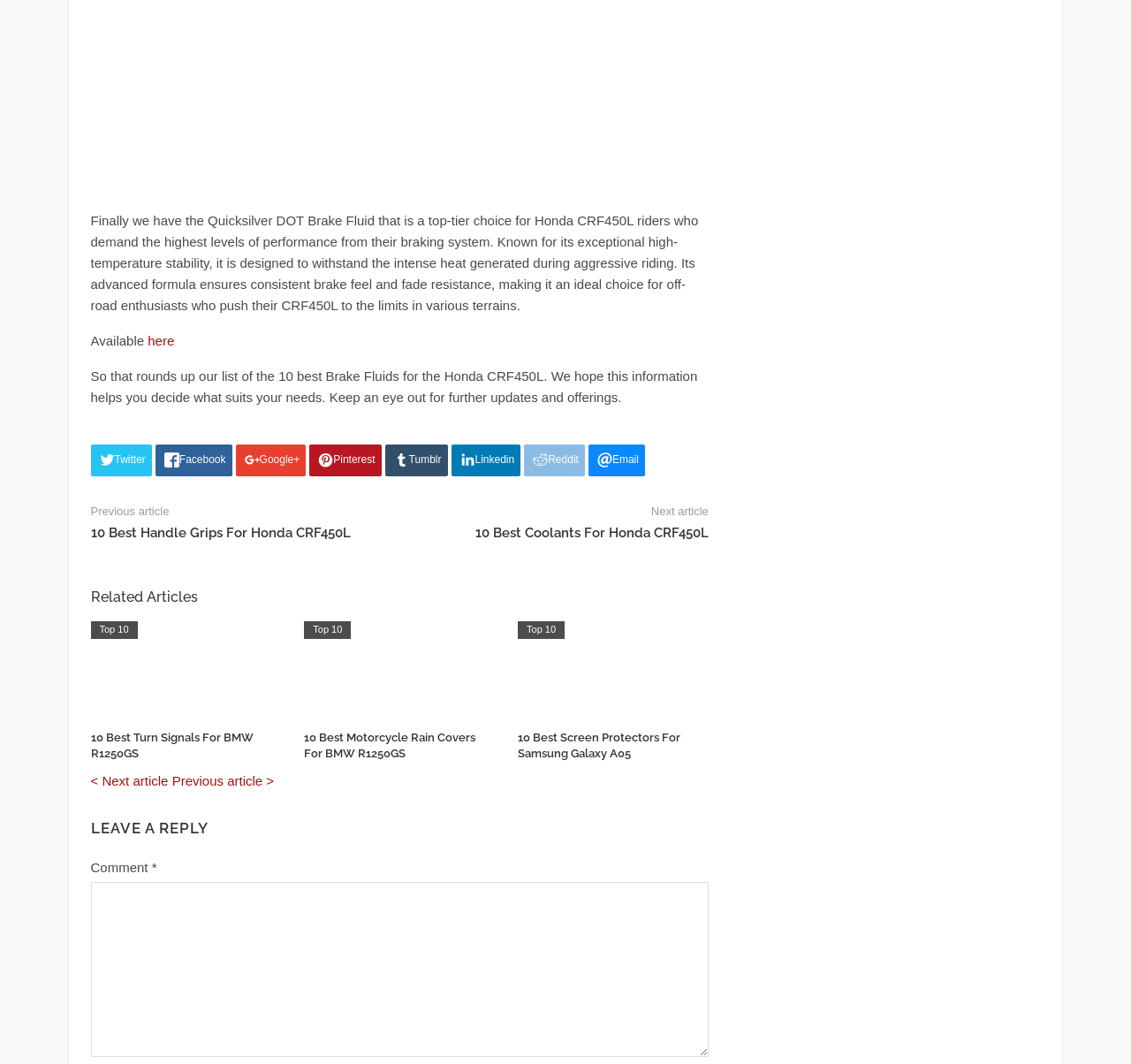Respond to the following query with just one word or a short phrase: 
What is the title of the related article?

10 Best Turn Signals For BMW R1250GS